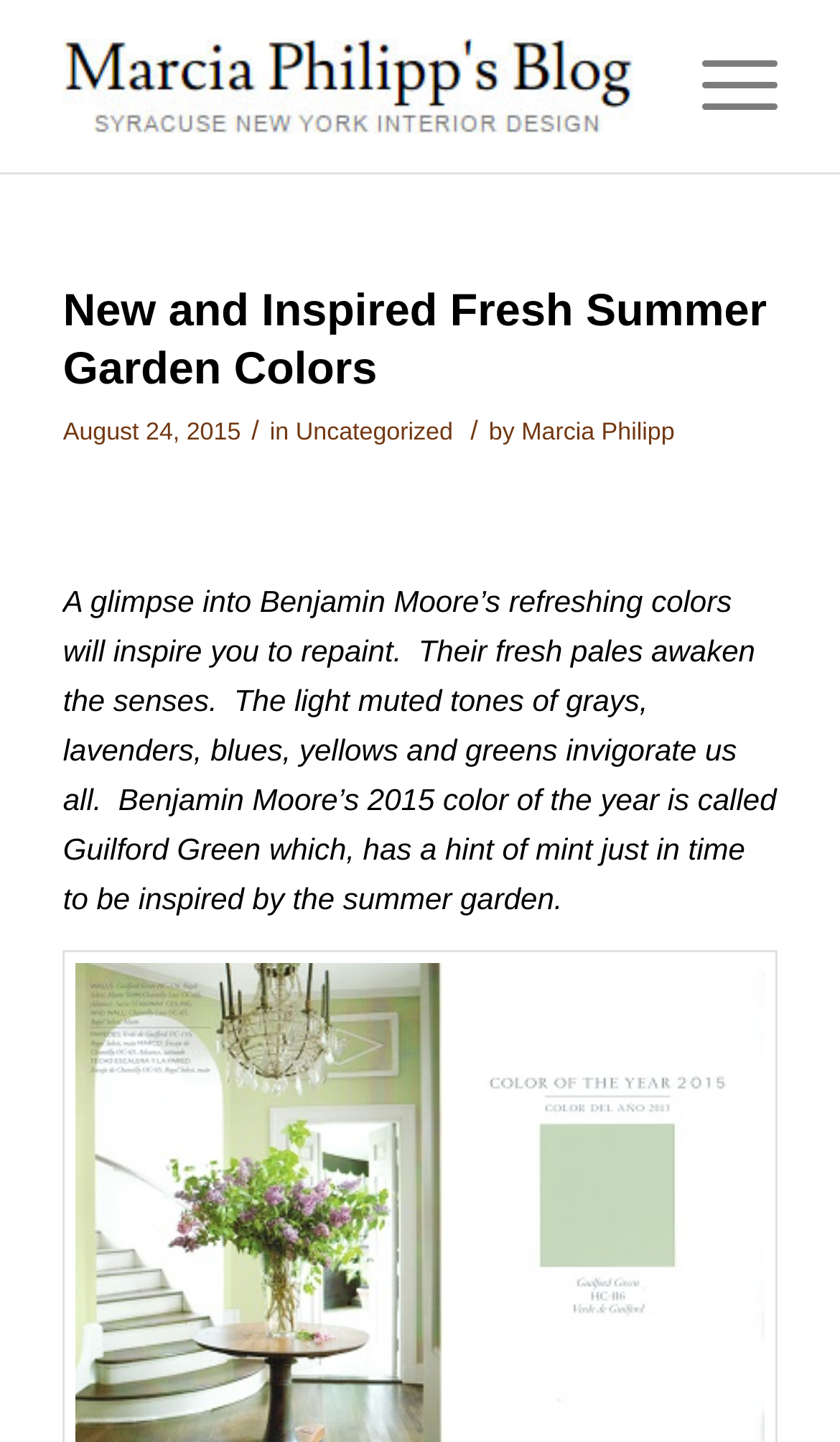Using the elements shown in the image, answer the question comprehensively: What is the title of the blog?

The title of the blog can be found at the top of the webpage, where it says 'Marcia Philipp's Blog' in a link format.